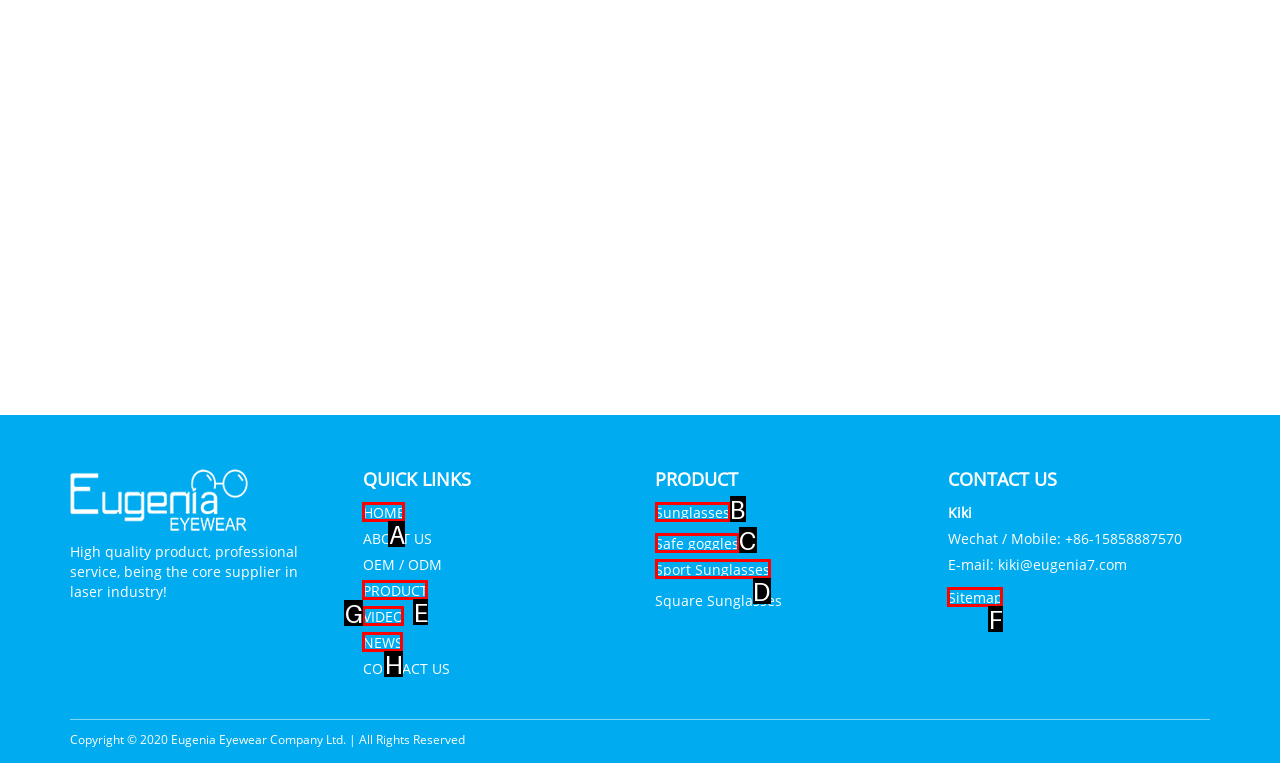Identify the correct choice to execute this task: Explore the PRODUCT category
Respond with the letter corresponding to the right option from the available choices.

E